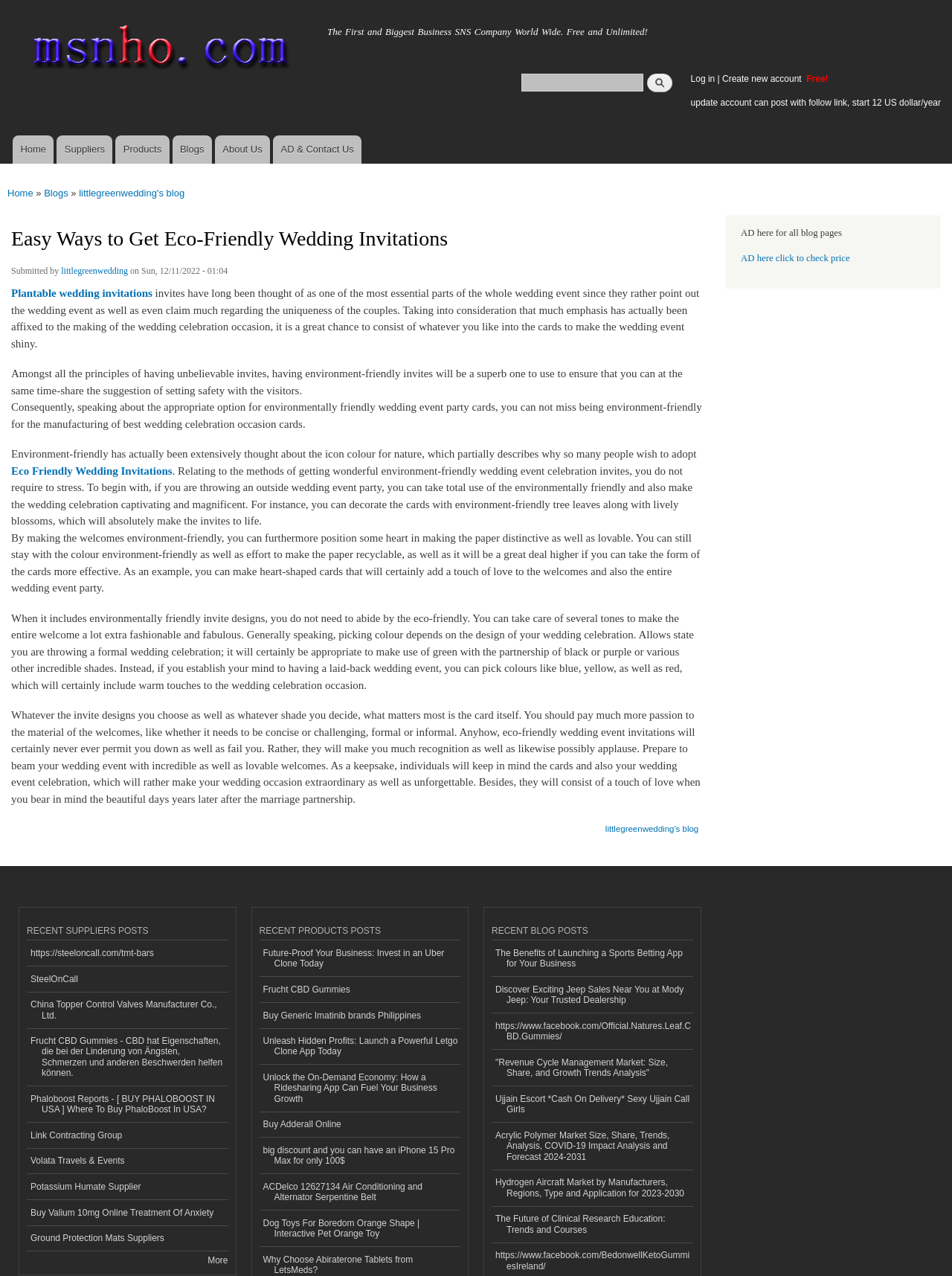Identify the coordinates of the bounding box for the element described below: "Plantable wedding invitations". Return the coordinates as four float numbers between 0 and 1: [left, top, right, bottom].

[0.012, 0.225, 0.16, 0.235]